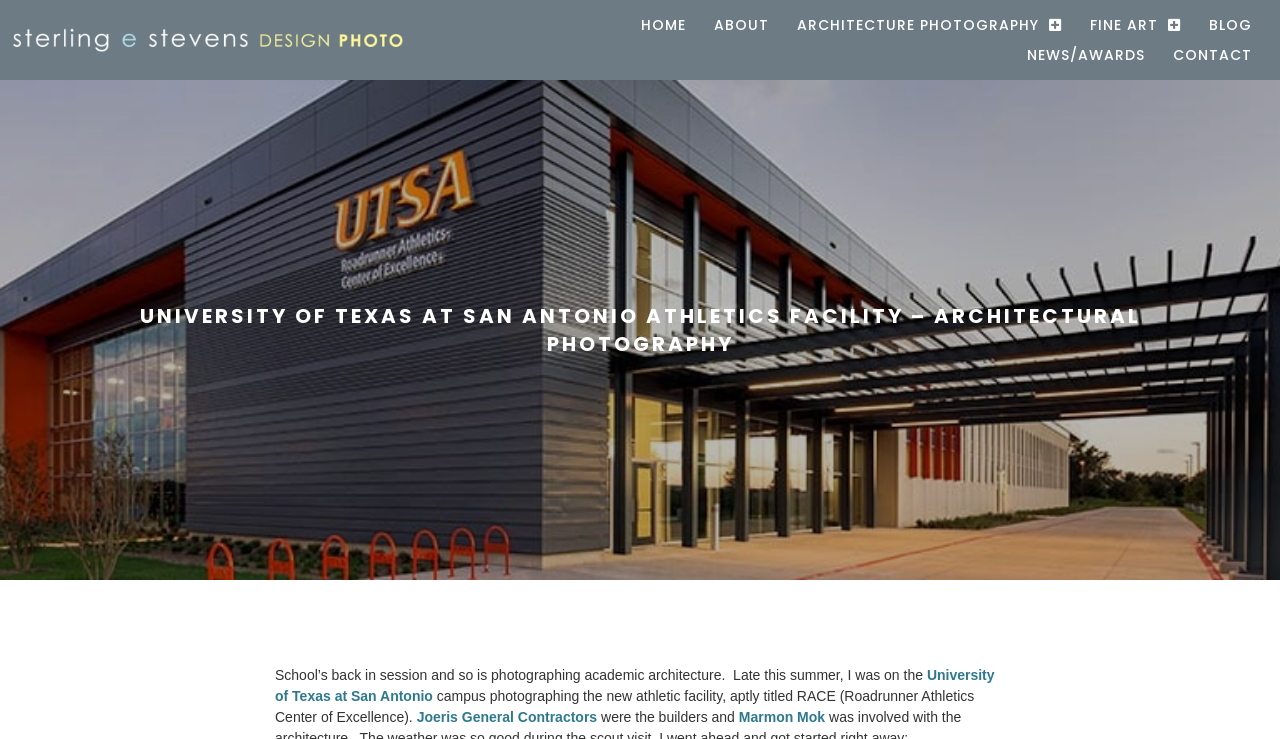Detail the various sections and features of the webpage.

The webpage is about architectural photography at the University of Texas at San Antonio's campus, specifically featuring the new athletics facility. 

At the top left, there is a link with no text. To the right of it, there are several links in a row, including "HOME", "ABOUT", "ARCHITECTURE PHOTOGRAPHY", "FINE ART", and "BLOG". These links are positioned near the top of the page. 

Below these links, there is a large heading that reads "UNIVERSITY OF TEXAS AT SAN ANTONIO ATHLETICS FACILITY – ARCHITECTURAL PHOTOGRAPHY". 

Further down the page, there is a block of text that describes the photography project. The text starts with "School’s back in session and so is photographing academic architecture." and continues to describe the project, mentioning the University of Texas at San Antonio, the Roadrunner Athletics Center of Excellence, Joeris General Contractors, and Marmon Mok. The text includes links to the University of Texas at San Antonio, Joeris General Contractors, and Marmon Mok. 

Additionally, there are two more links, "NEWS/AWARDS" and "CONTACT", positioned at the top right of the page.